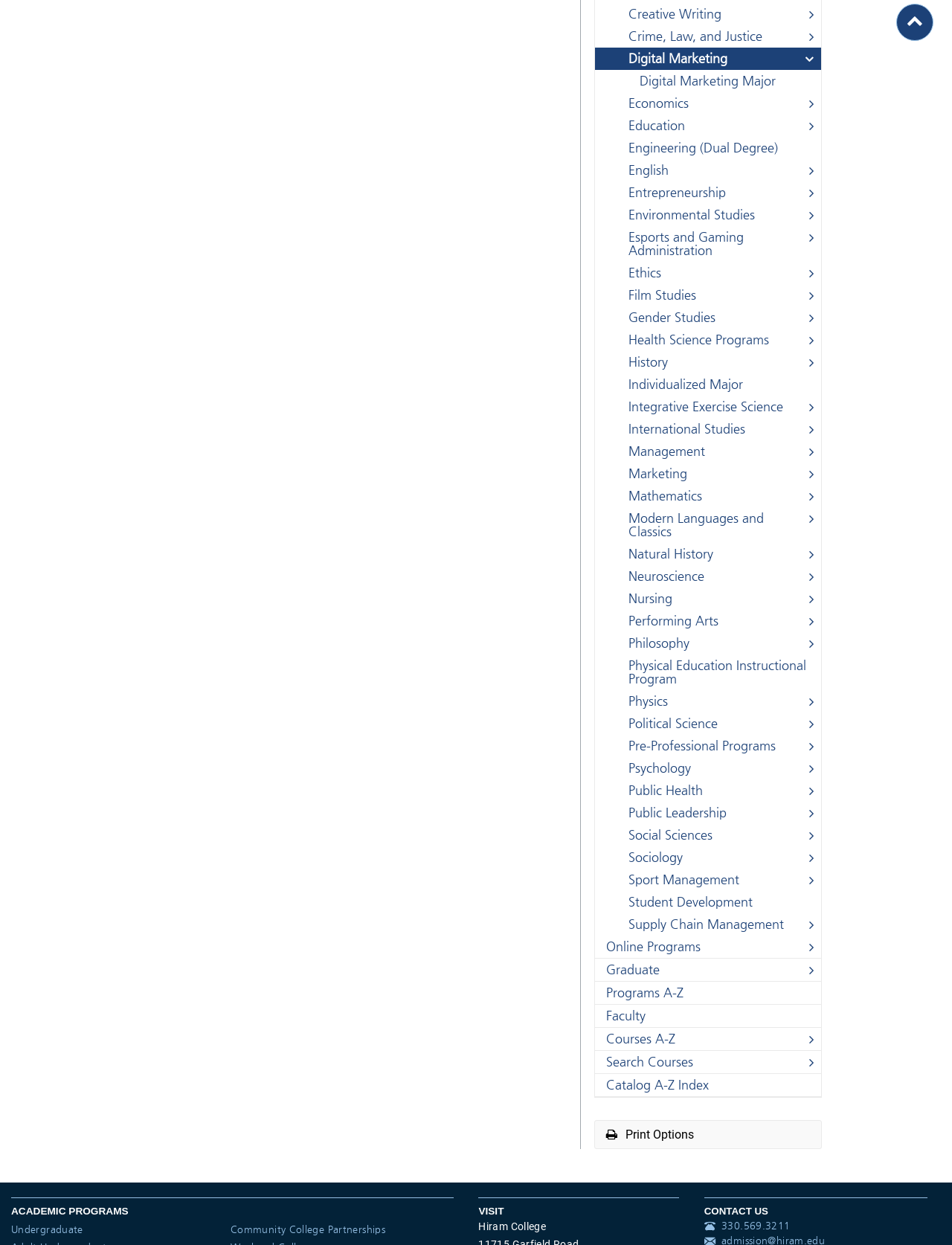Identify the bounding box coordinates necessary to click and complete the given instruction: "Visit the Undergraduate page".

[0.012, 0.982, 0.087, 0.993]